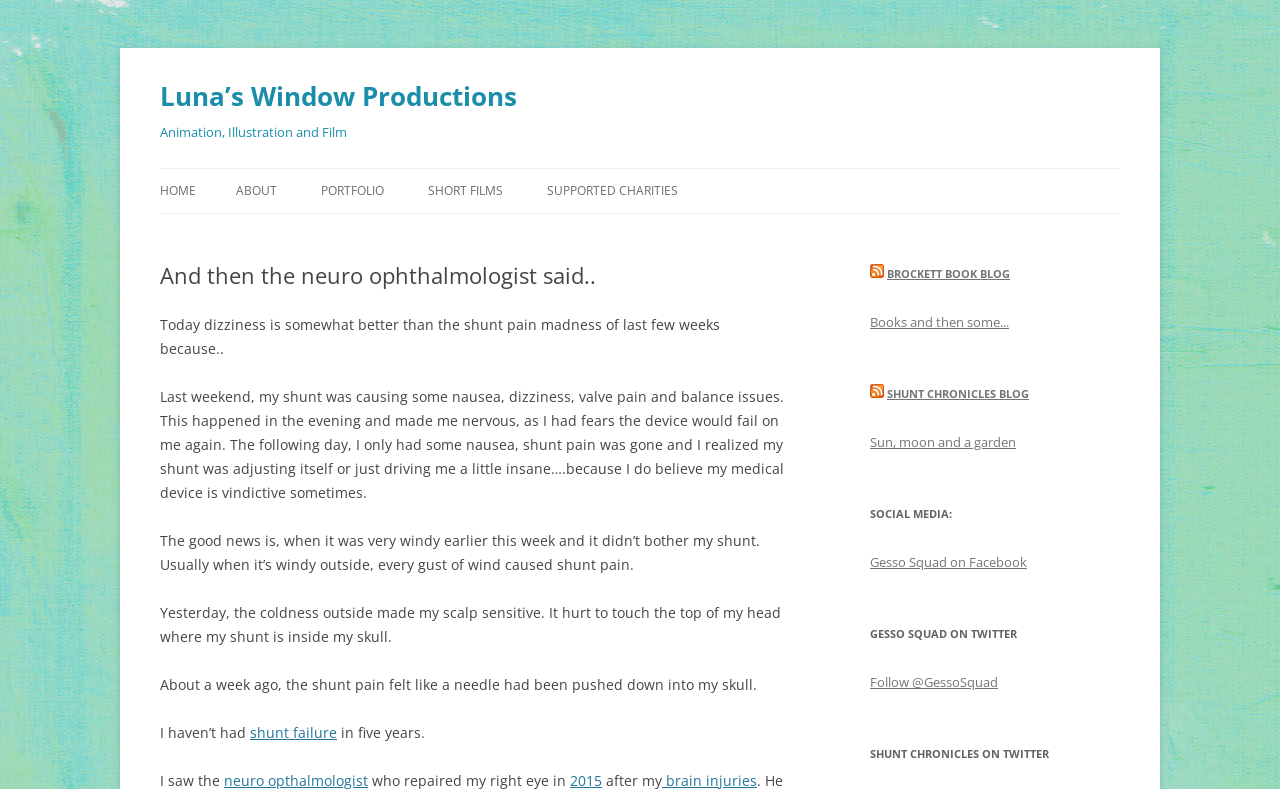Find the bounding box coordinates of the clickable region needed to perform the following instruction: "Read the blog post about shunt failure". The coordinates should be provided as four float numbers between 0 and 1, i.e., [left, top, right, bottom].

[0.195, 0.916, 0.263, 0.94]